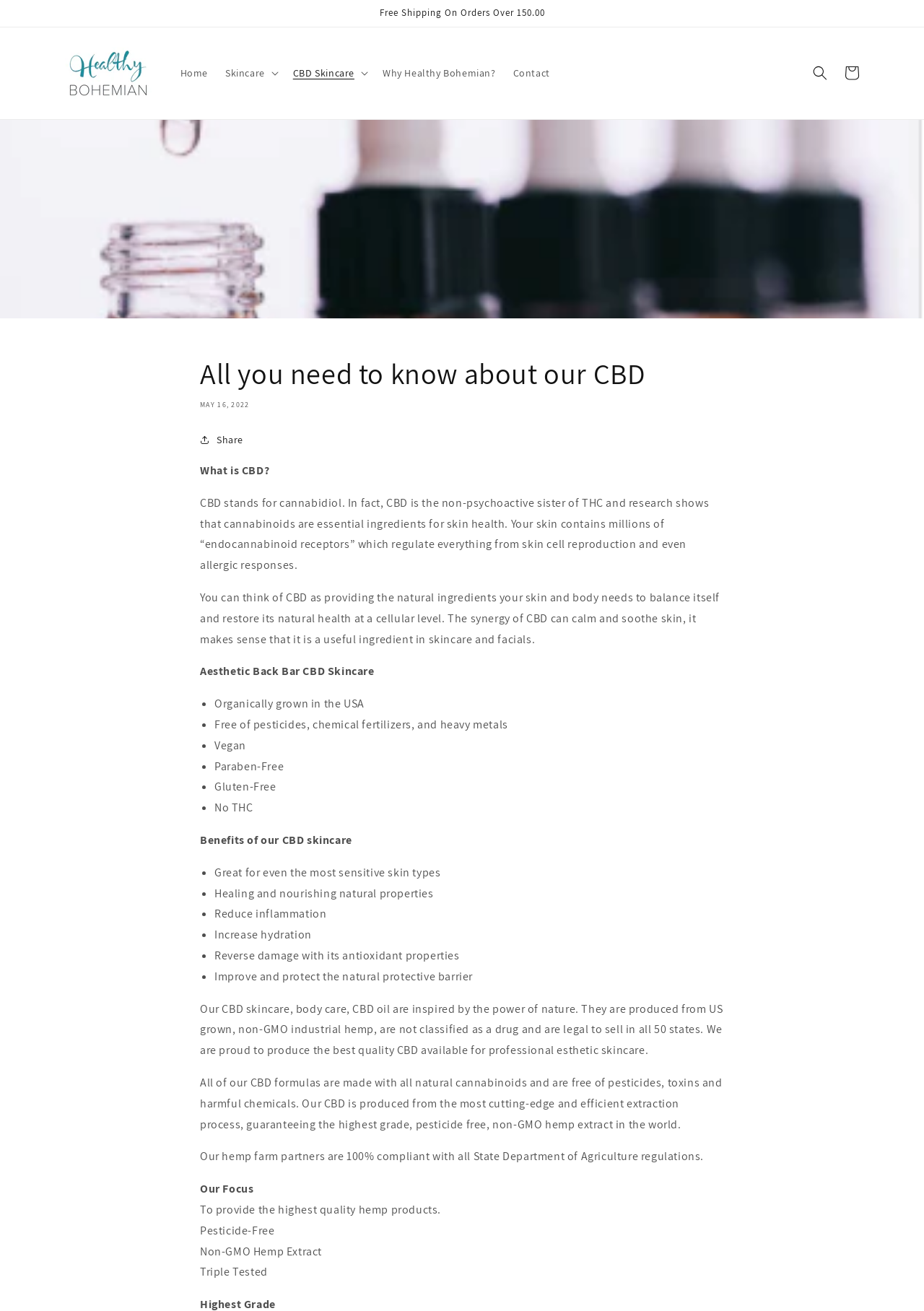Indicate the bounding box coordinates of the clickable region to achieve the following instruction: "Search for something."

[0.87, 0.044, 0.905, 0.068]